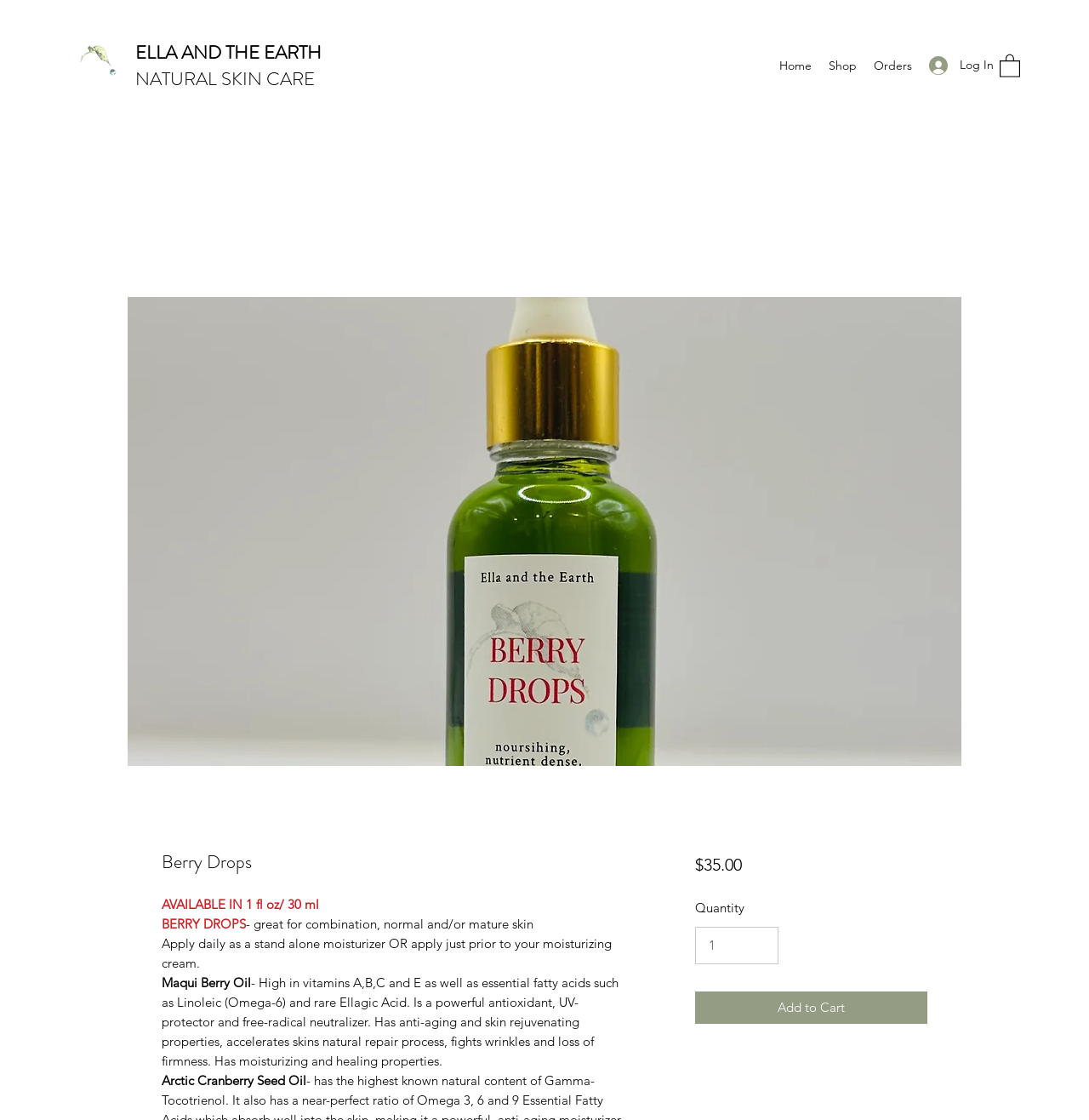Give a one-word or phrase response to the following question: What is the navigation menu?

Home, Shop, Orders